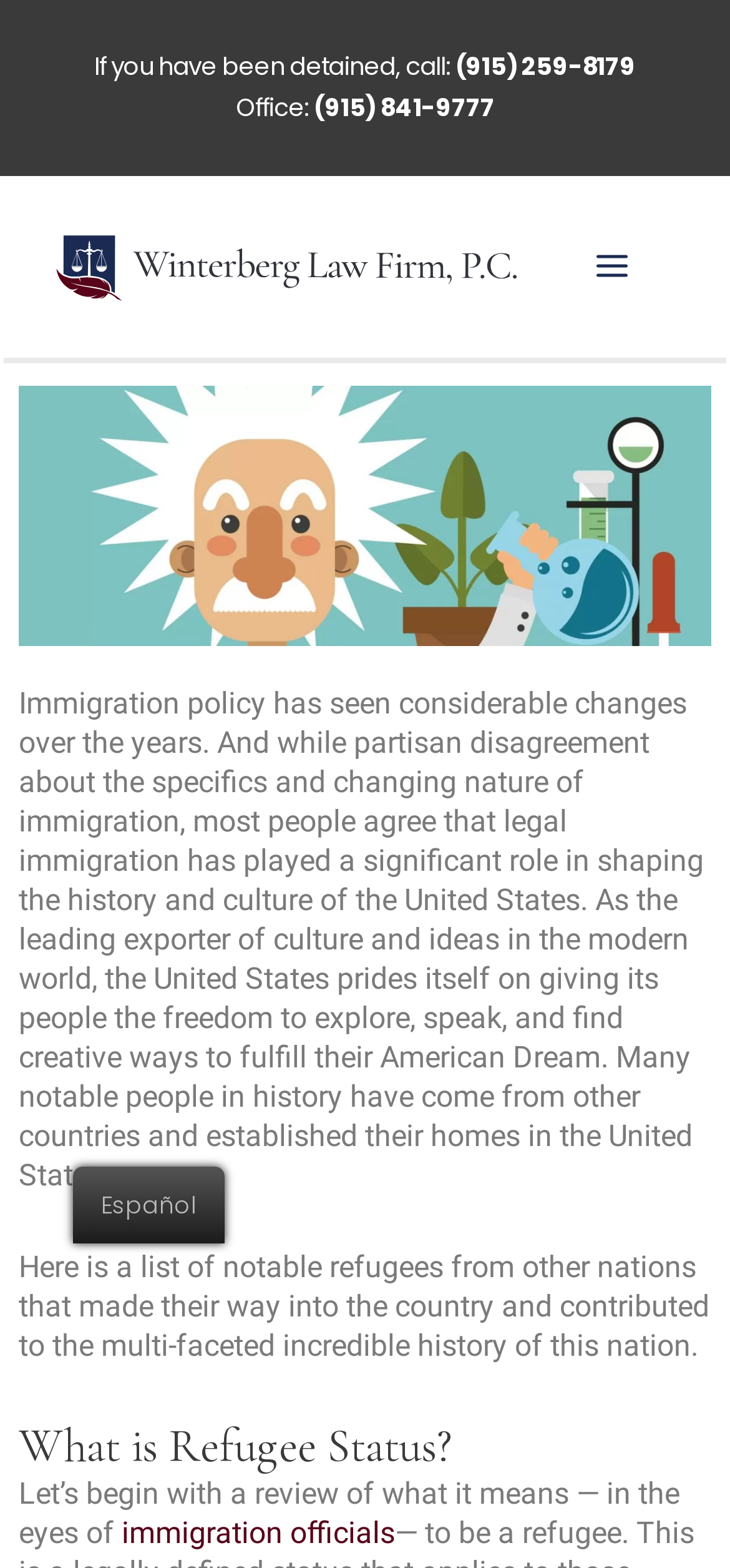What is the purpose of the webpage?
We need a detailed and exhaustive answer to the question. Please elaborate.

I determined the purpose of the webpage by reading the static text elements, which introduce the topic of immigration policy and its importance, and then provide a list of notable refugees who have contributed to the United States.